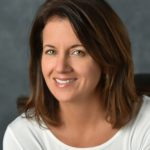Explain all the elements you observe in the image.

The image shows Jill Vitale-Aussem, who is the President and CEO of The Eden Alternative. She has a warm smile and exudes a sense of approachability and professionalism. In her career, she focuses on topics related to culture, leadership, and ageism within eldercare settings. With over two decades of experience in leading senior living communities, she advocates for the recognition and support of those who work in nursing homes and other eldercare organizations, especially in challenging times like the COVID-19 pandemic. Vitale-Aussem is also noted for her contributions as a speaker and author, including her book, "Disrupting the Status Quo of Senior Living: A Mindshift," which encourages a reevaluation of norms in senior care.